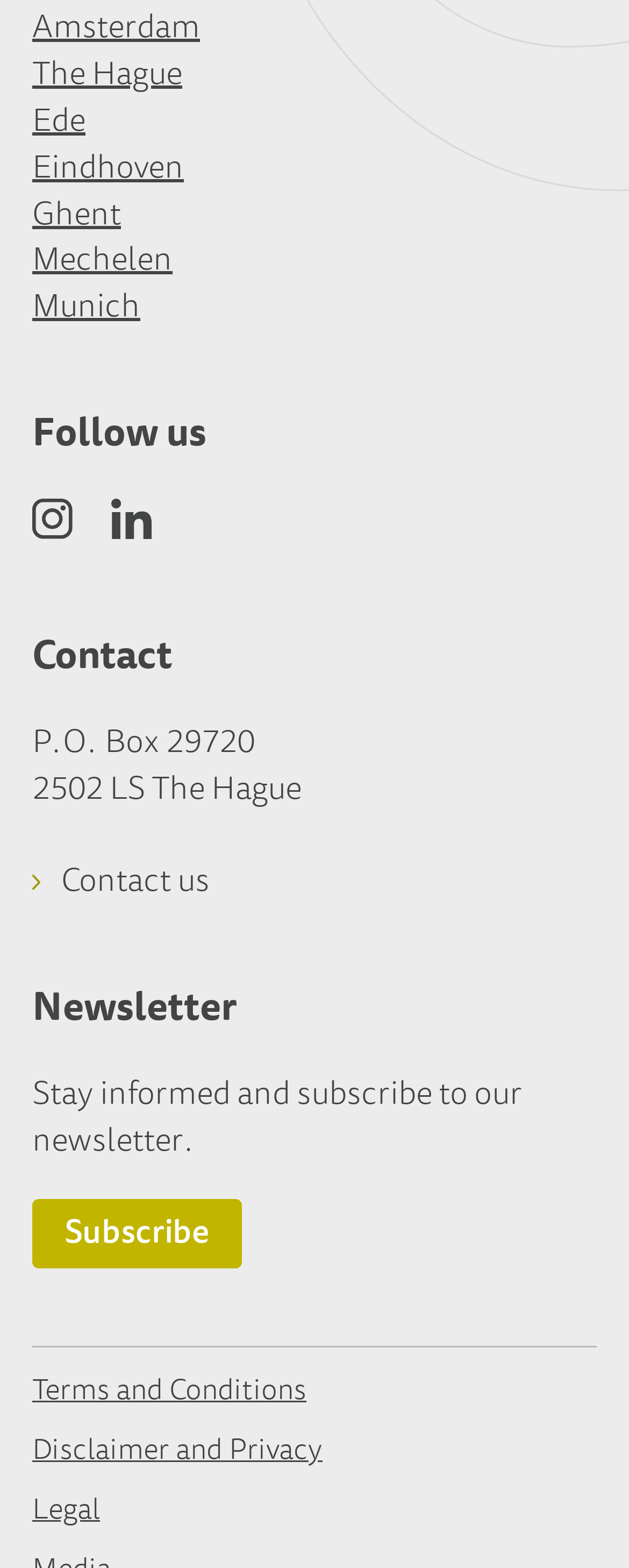Highlight the bounding box of the UI element that corresponds to this description: "Amsterdam".

[0.051, 0.005, 0.318, 0.034]